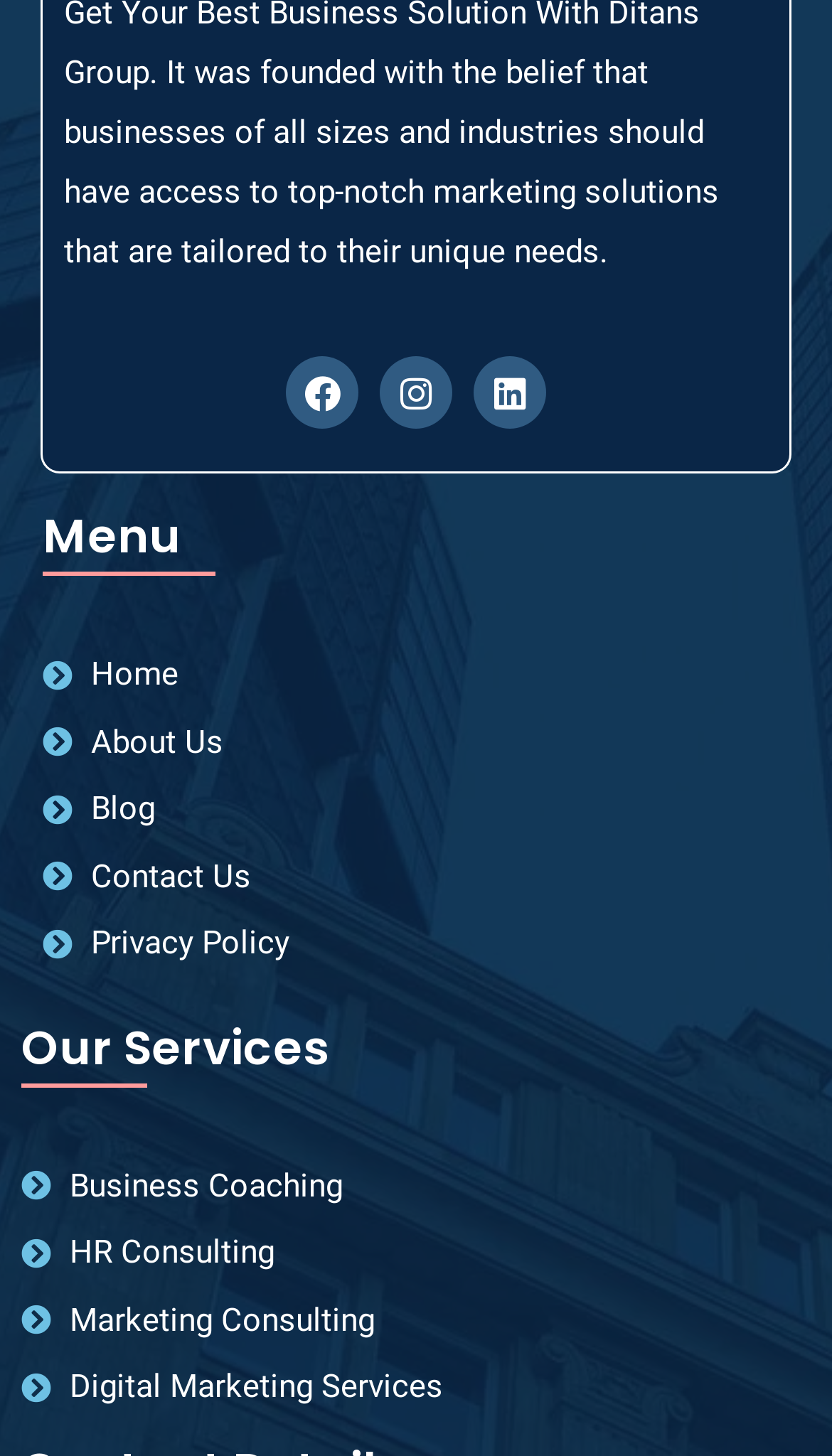Find the bounding box coordinates for the element described here: "Digital Marketing Services".

[0.026, 0.937, 0.974, 0.97]